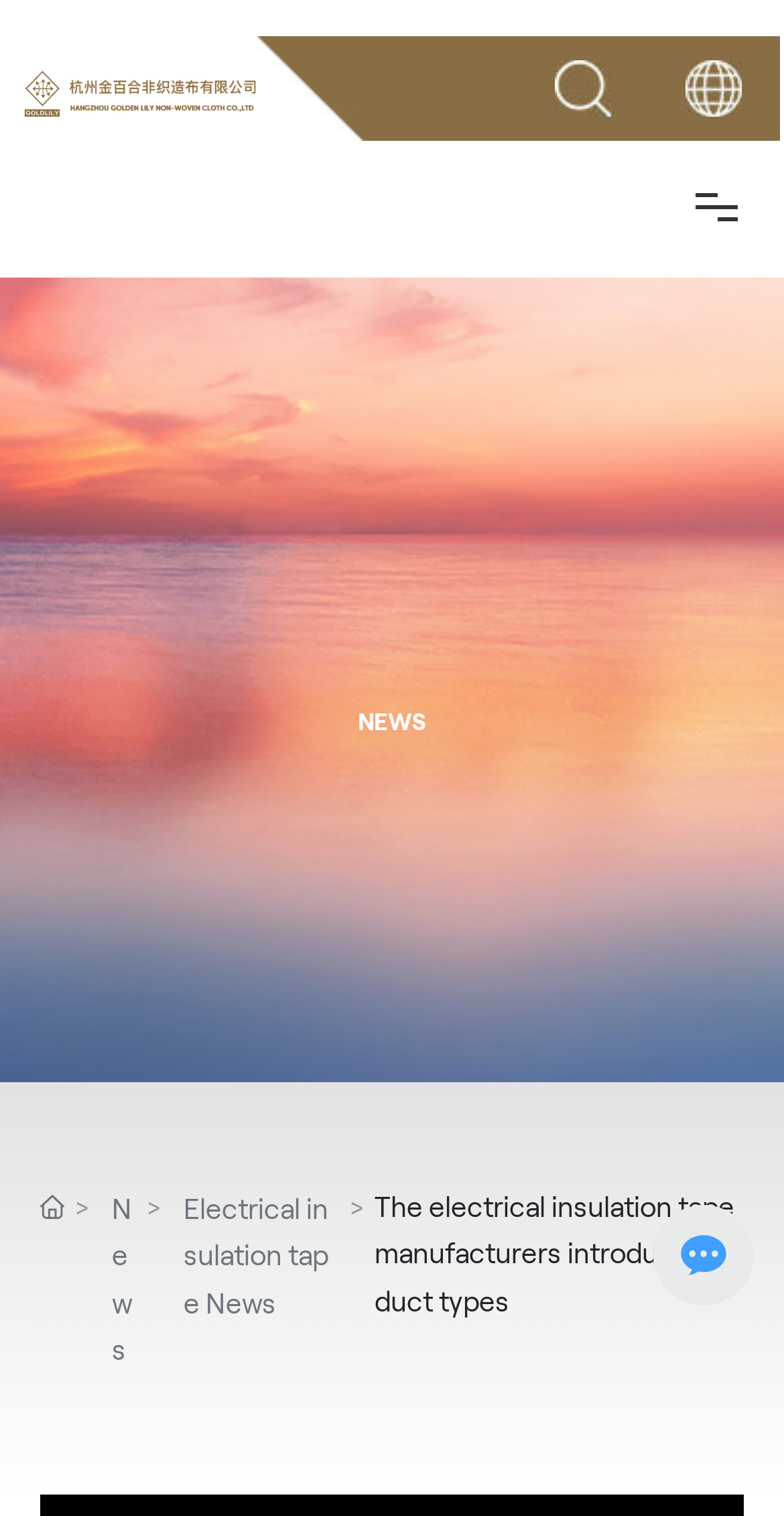How many columns are there in the main content area?
Refer to the image and provide a one-word or short phrase answer.

2